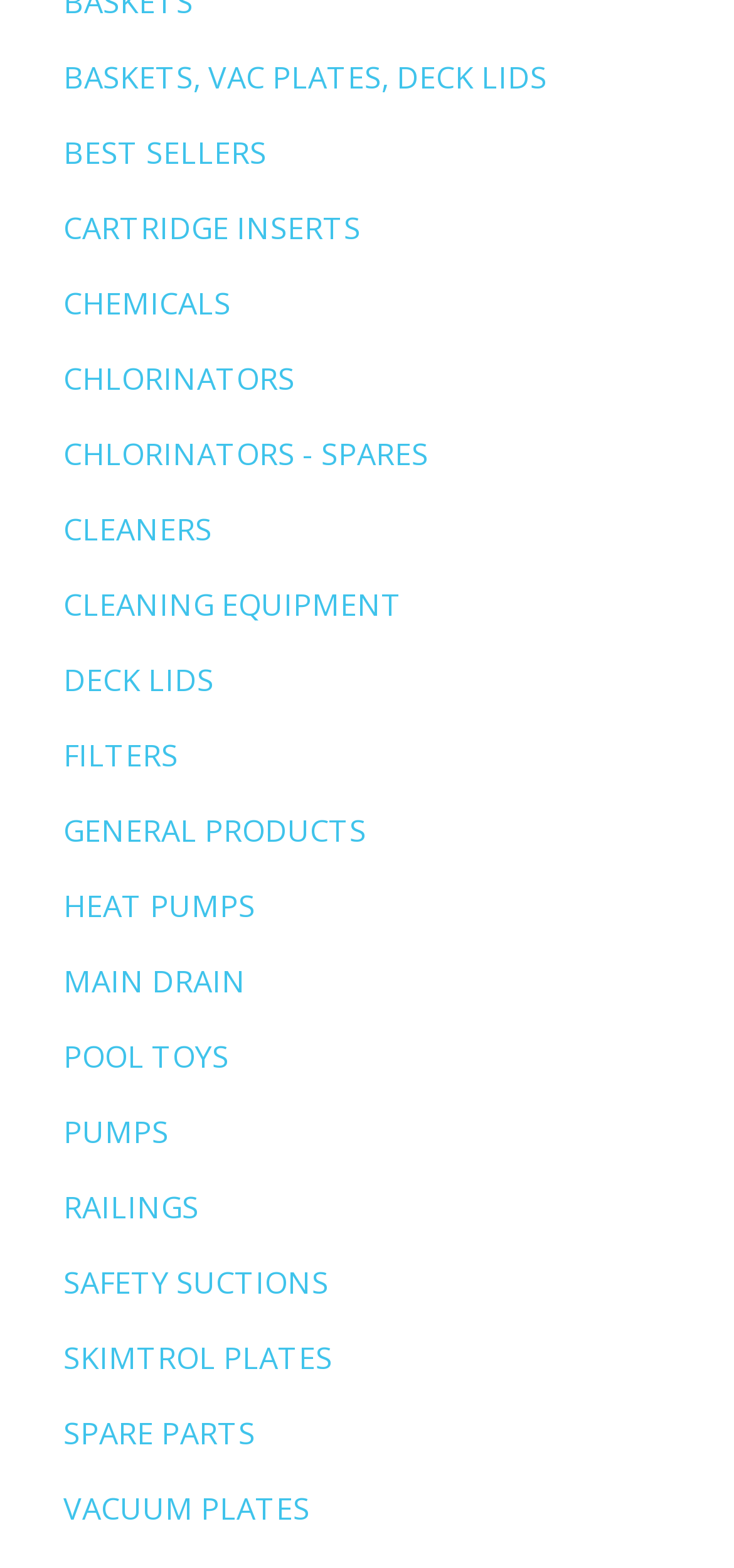Find the bounding box coordinates corresponding to the UI element with the description: "RAILINGS". The coordinates should be formatted as [left, top, right, bottom], with values as floats between 0 and 1.

[0.086, 0.756, 0.271, 0.783]